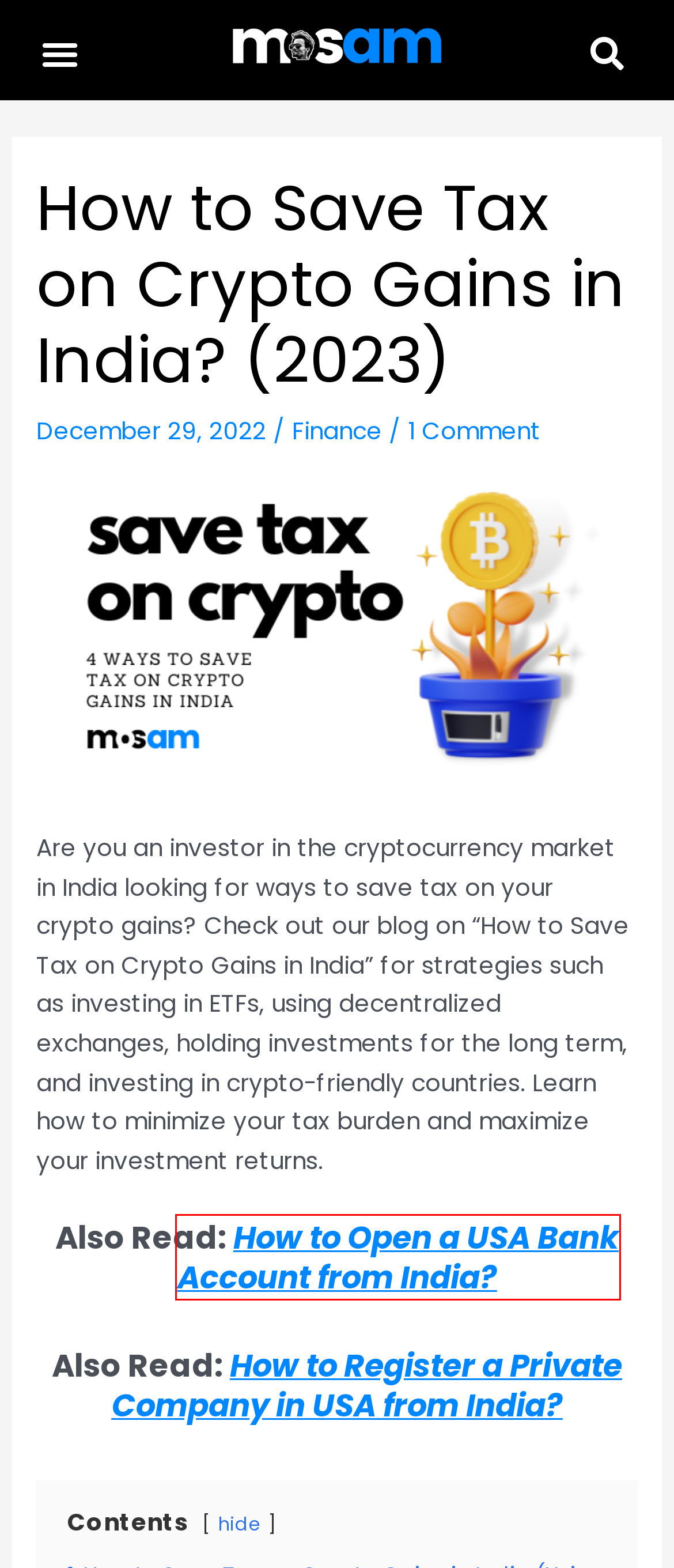Observe the screenshot of a webpage with a red bounding box around an element. Identify the webpage description that best fits the new page after the element inside the bounding box is clicked. The candidates are:
A. Who is MOSΔM? About MOSAM KUMAR (मौसम कुमार)
B. Adobe Premiere Pro Review 2023: Better than Final Cut Pro? - MOSΔM
C. How to Register a Private Company In USA? (2024) Free Step-by-Step Guide to Register Top
D. How To Open a US Bank Account in India? (2024) - MOSΔM
E. Finance - MOSΔM
F. Why Google Alerts Sucks? Best Google Alerts Alternatives - MOSΔM
G. Astra Pro Addon - Do More in Less Time. Without Coding!
H. OneCard Review 2023 – Free Metal Credit Card for Indians - MOSΔM

D